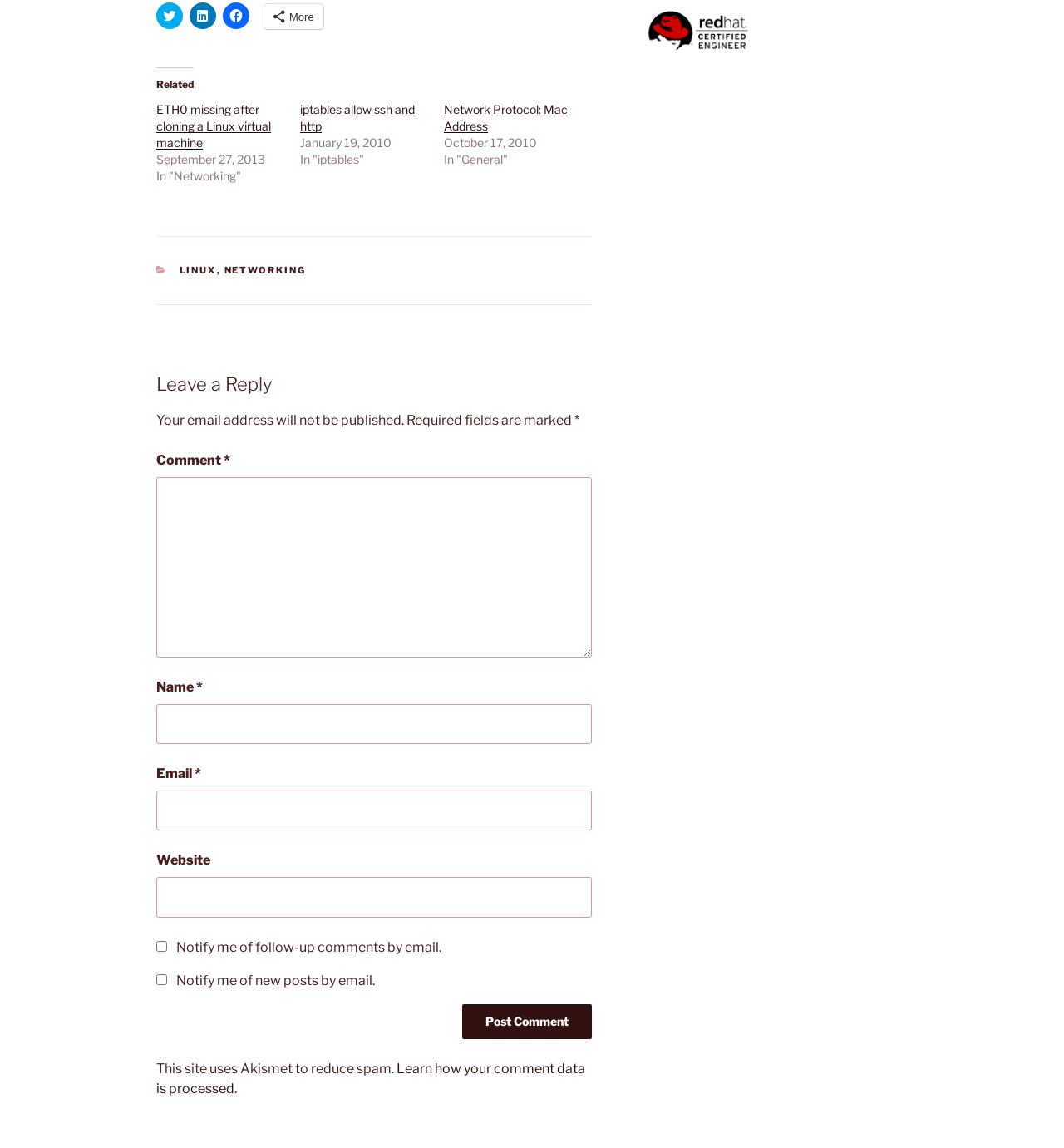Locate the bounding box coordinates of the clickable part needed for the task: "Share on Twitter".

[0.147, 0.002, 0.172, 0.025]